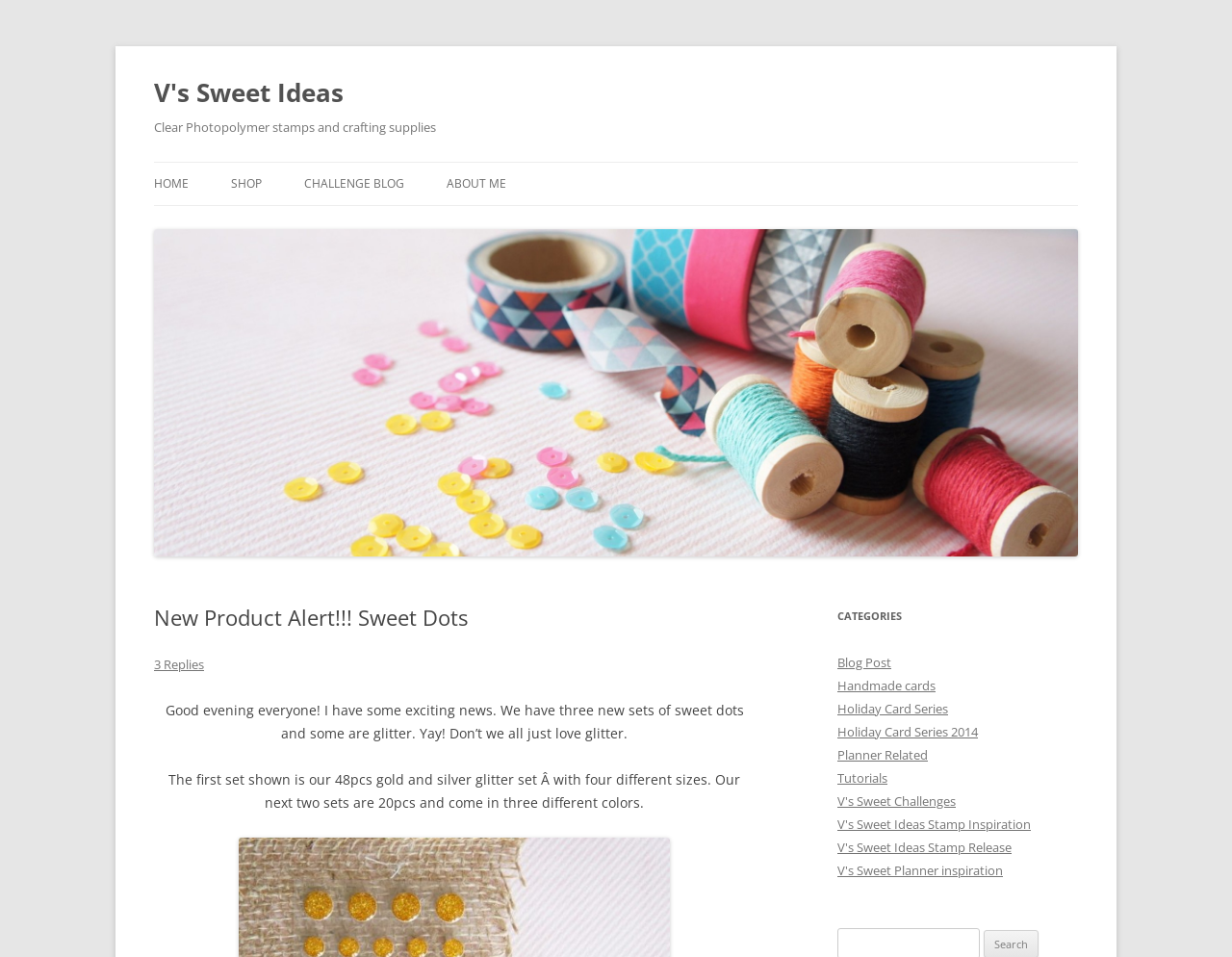What is the name of the website?
Refer to the screenshot and answer in one word or phrase.

V's Sweet Ideas